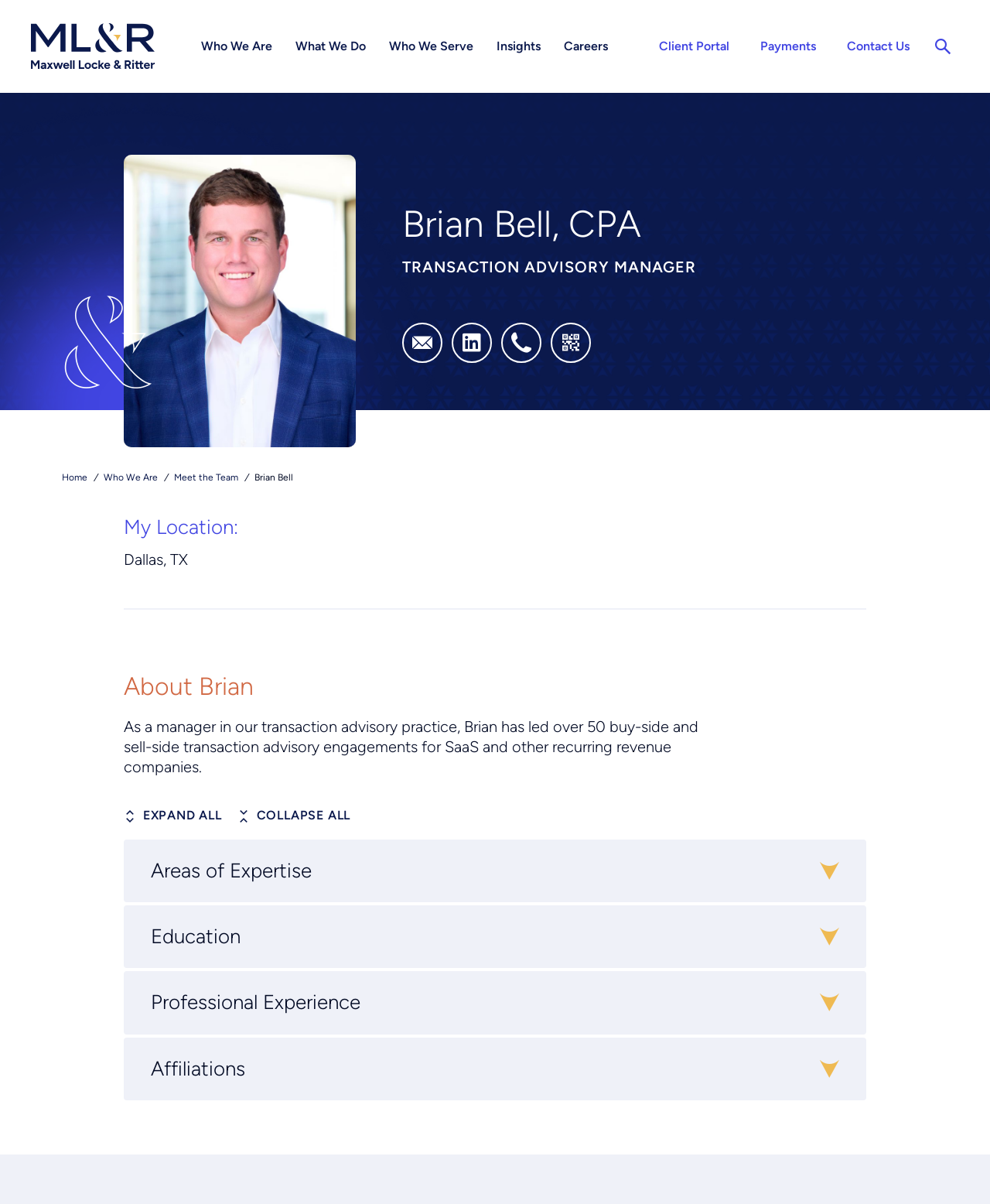Using the description "title="North Shore Auto Wash"", predict the bounding box of the relevant HTML element.

None